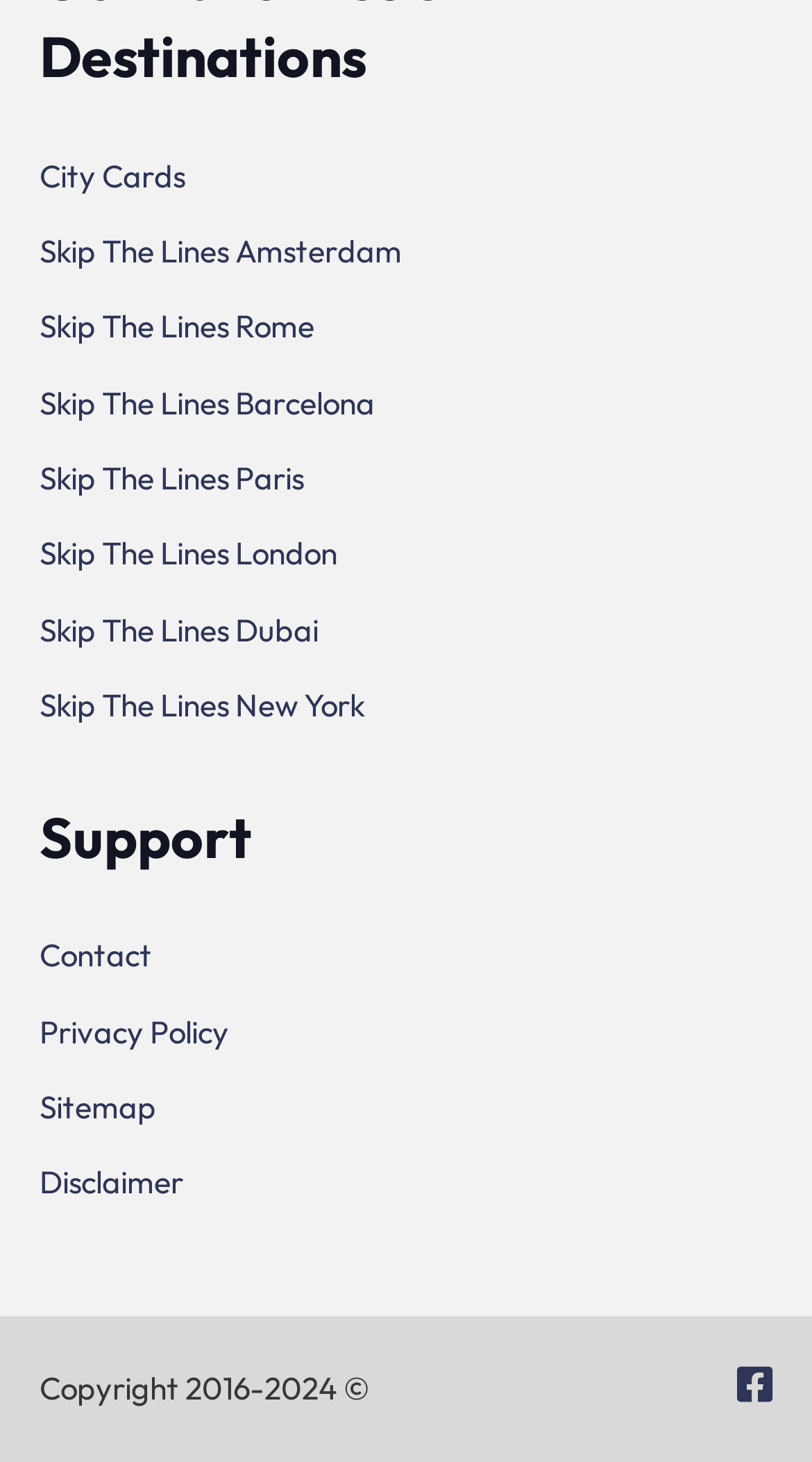Given the description of the UI element: "Contact", predict the bounding box coordinates in the form of [left, top, right, bottom], with each value being a float between 0 and 1.

[0.049, 0.64, 0.187, 0.667]